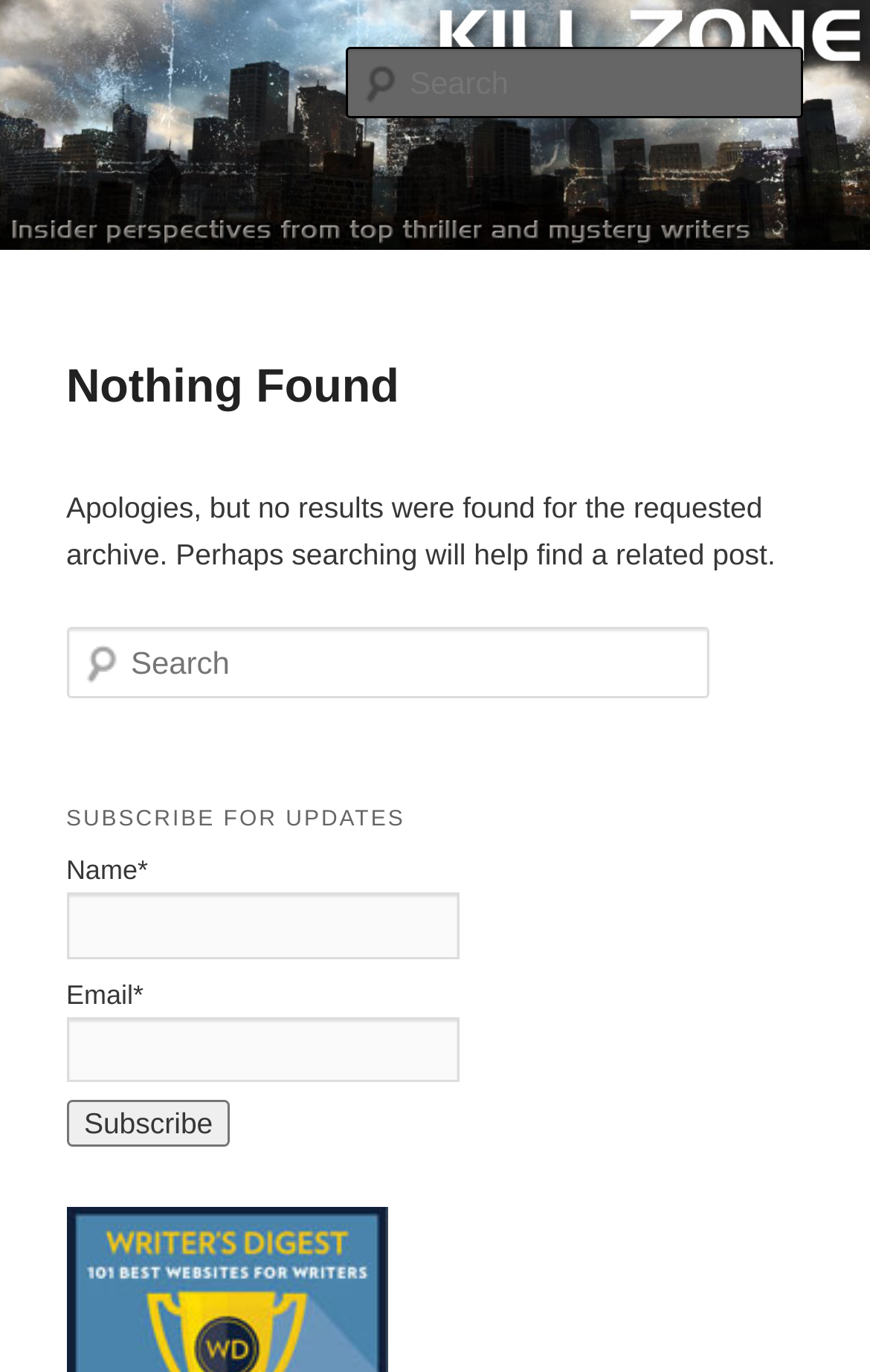Utilize the information from the image to answer the question in detail:
What is the name of the blog?

I determined the answer by looking at the heading element with the text 'Killzoneblog.com' which is located at the top of the webpage, indicating that it is the name of the blog.